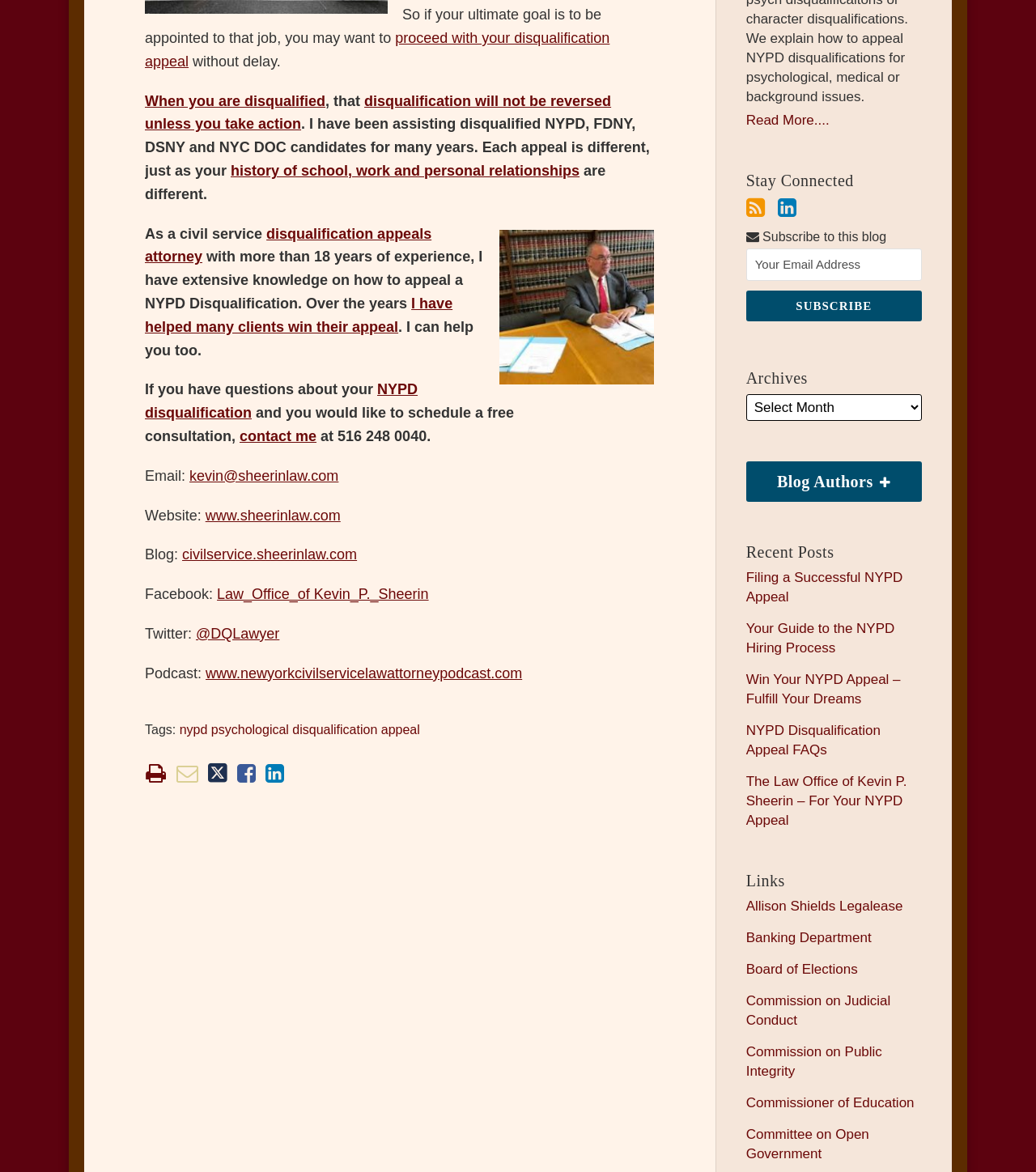Can you find the bounding box coordinates of the area I should click to execute the following instruction: "proceed with your disqualification appeal"?

[0.14, 0.026, 0.589, 0.059]